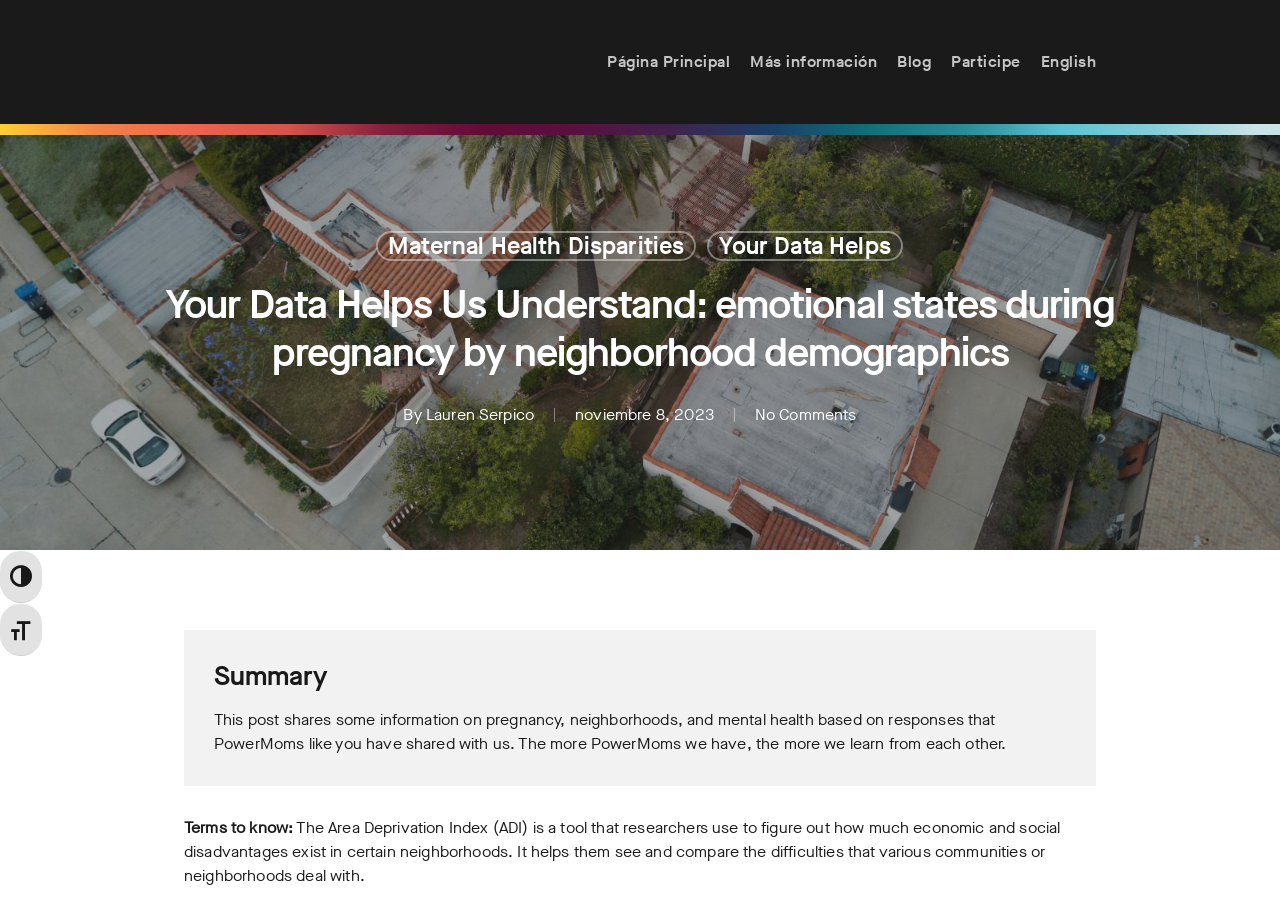Find the UI element described as: "alt="POWERMOM"" and predict its bounding box coordinates. Ensure the coordinates are four float numbers between 0 and 1, [left, top, right, bottom].

[0.144, 0.053, 0.317, 0.084]